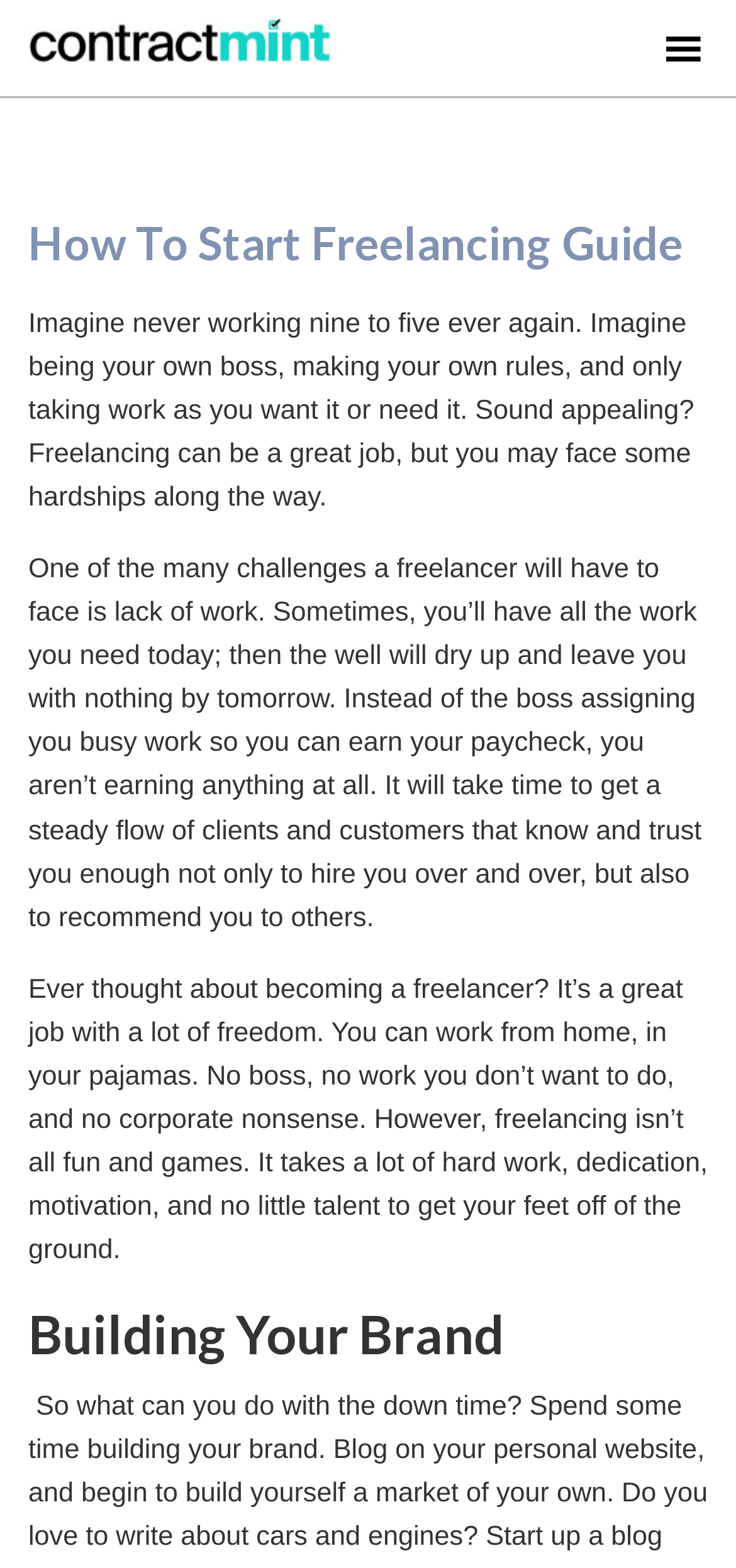Extract the bounding box of the UI element described as: "Contract Mint".

[0.038, 0.0, 0.449, 0.052]